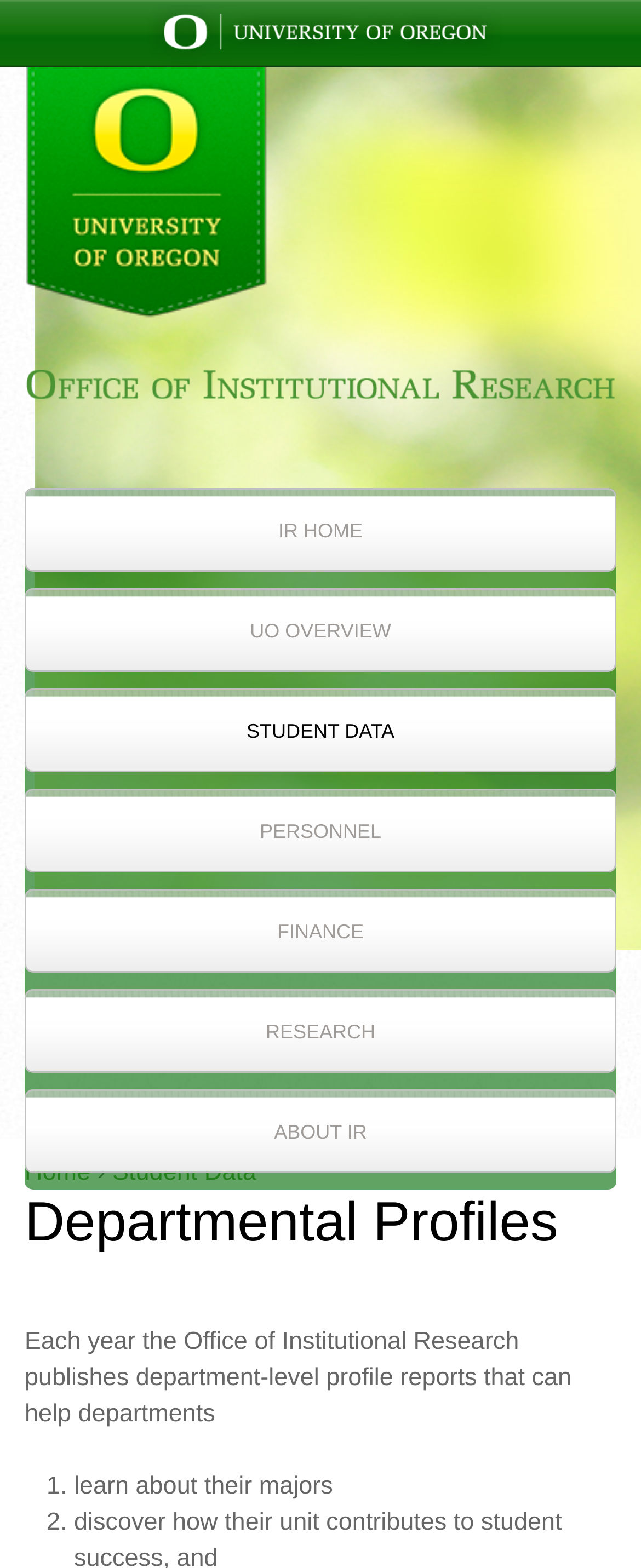What is the first benefit of the departmental profile reports?
Please craft a detailed and exhaustive response to the question.

I read the static text next to the first list marker, which states that one of the benefits of the departmental profile reports is to 'learn about their majors'.